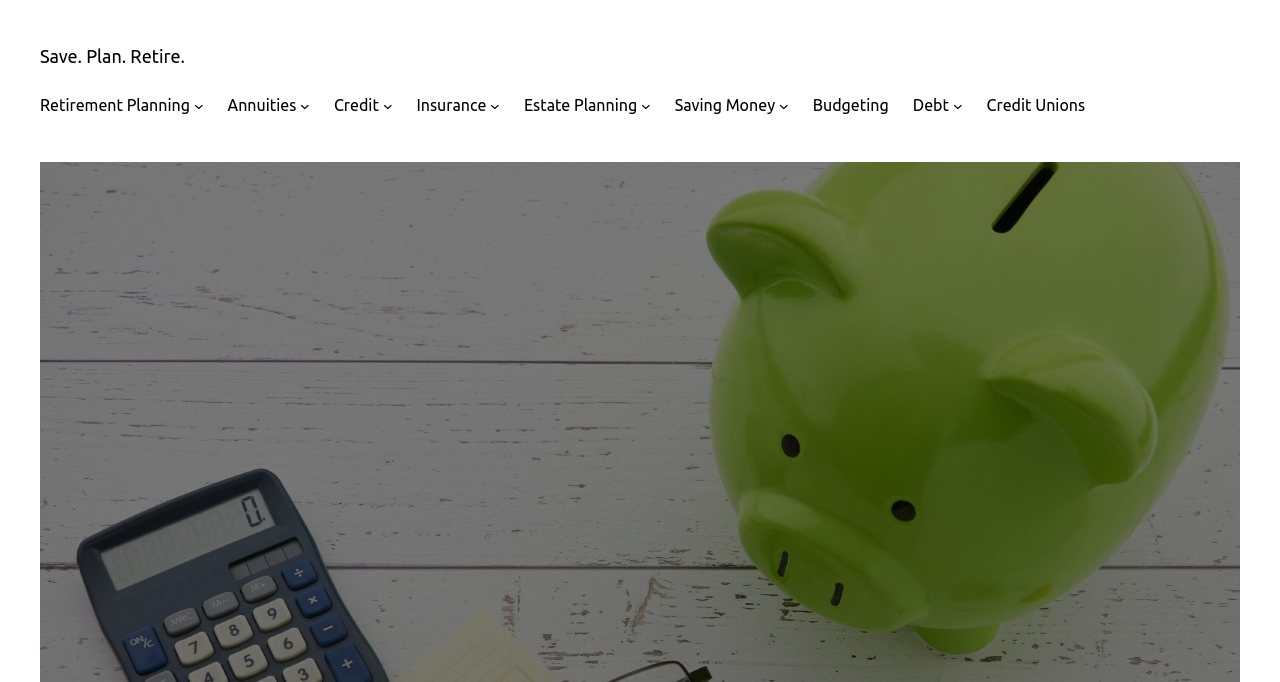Given the element description entering the rest, predict the bounding box coordinates for the UI element in the webpage screenshot. The format should be (top-left x, top-left y, bottom-right x, bottom-right y), and the values should be between 0 and 1.

None